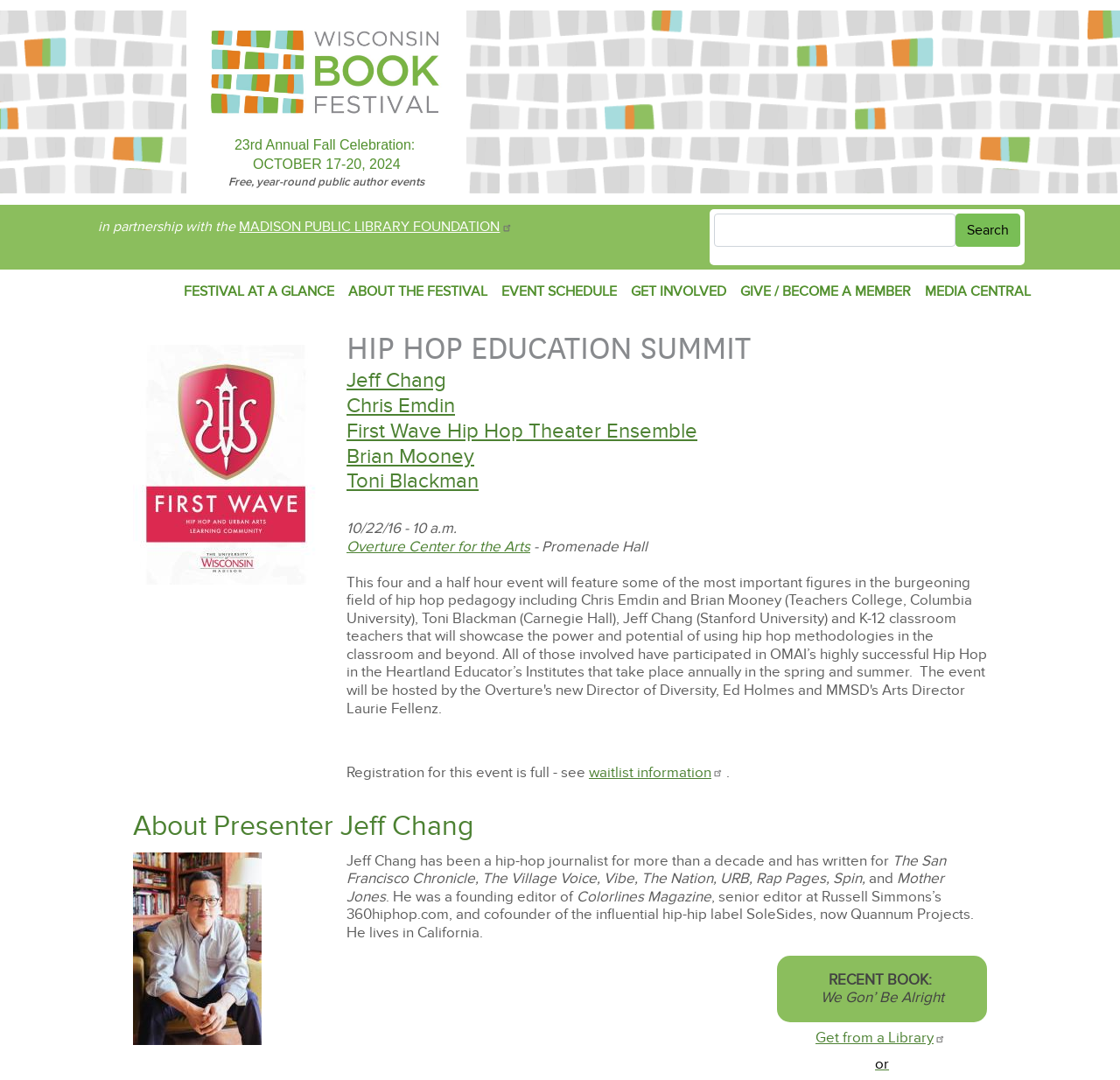Please specify the coordinates of the bounding box for the element that should be clicked to carry out this instruction: "Click on the 'Zillow' link". The coordinates must be four float numbers between 0 and 1, formatted as [left, top, right, bottom].

None